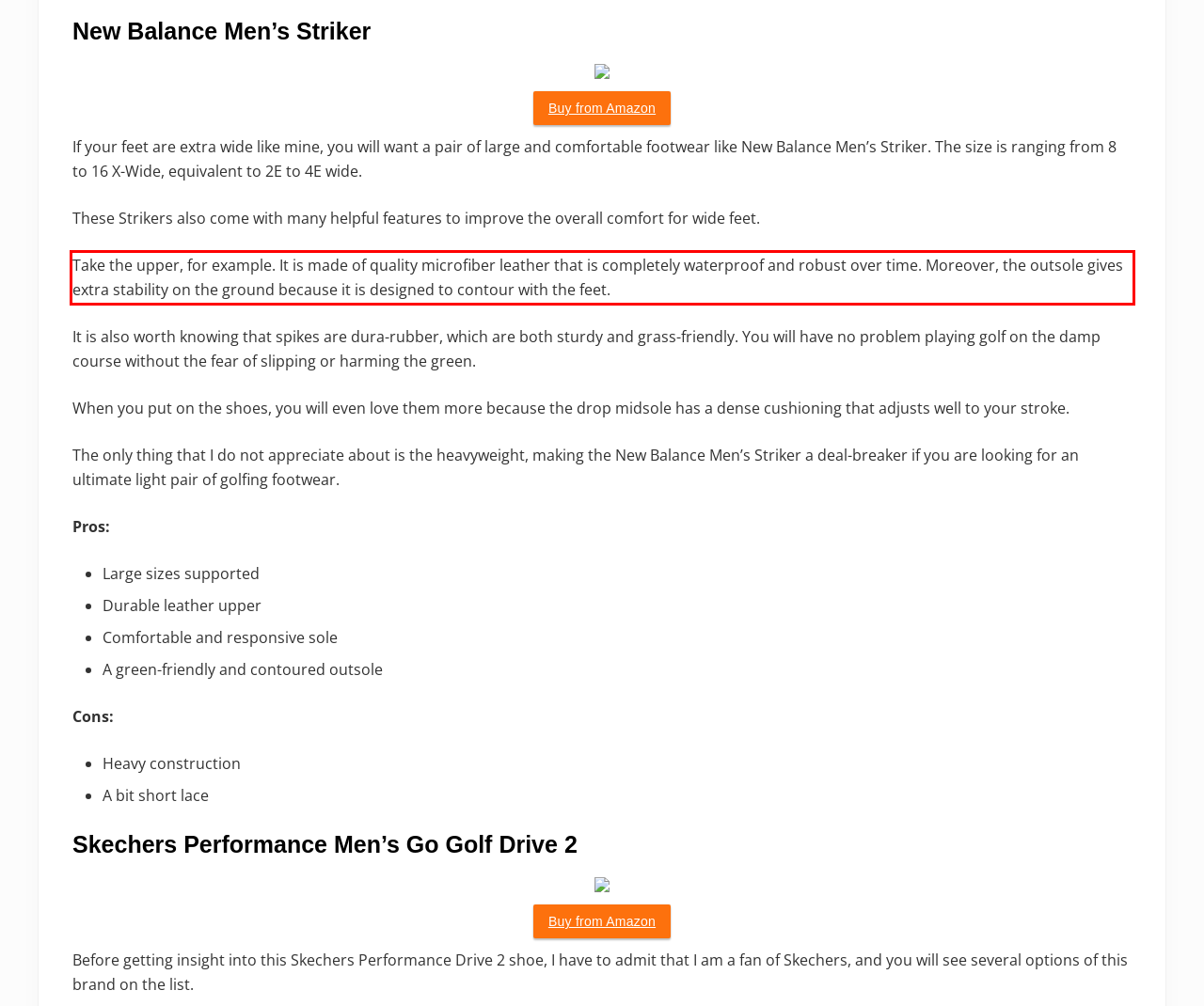You have a screenshot of a webpage with a red bounding box. Use OCR to generate the text contained within this red rectangle.

Take the upper, for example. It is made of quality microfiber leather that is completely waterproof and robust over time. Moreover, the outsole gives extra stability on the ground because it is designed to contour with the feet.